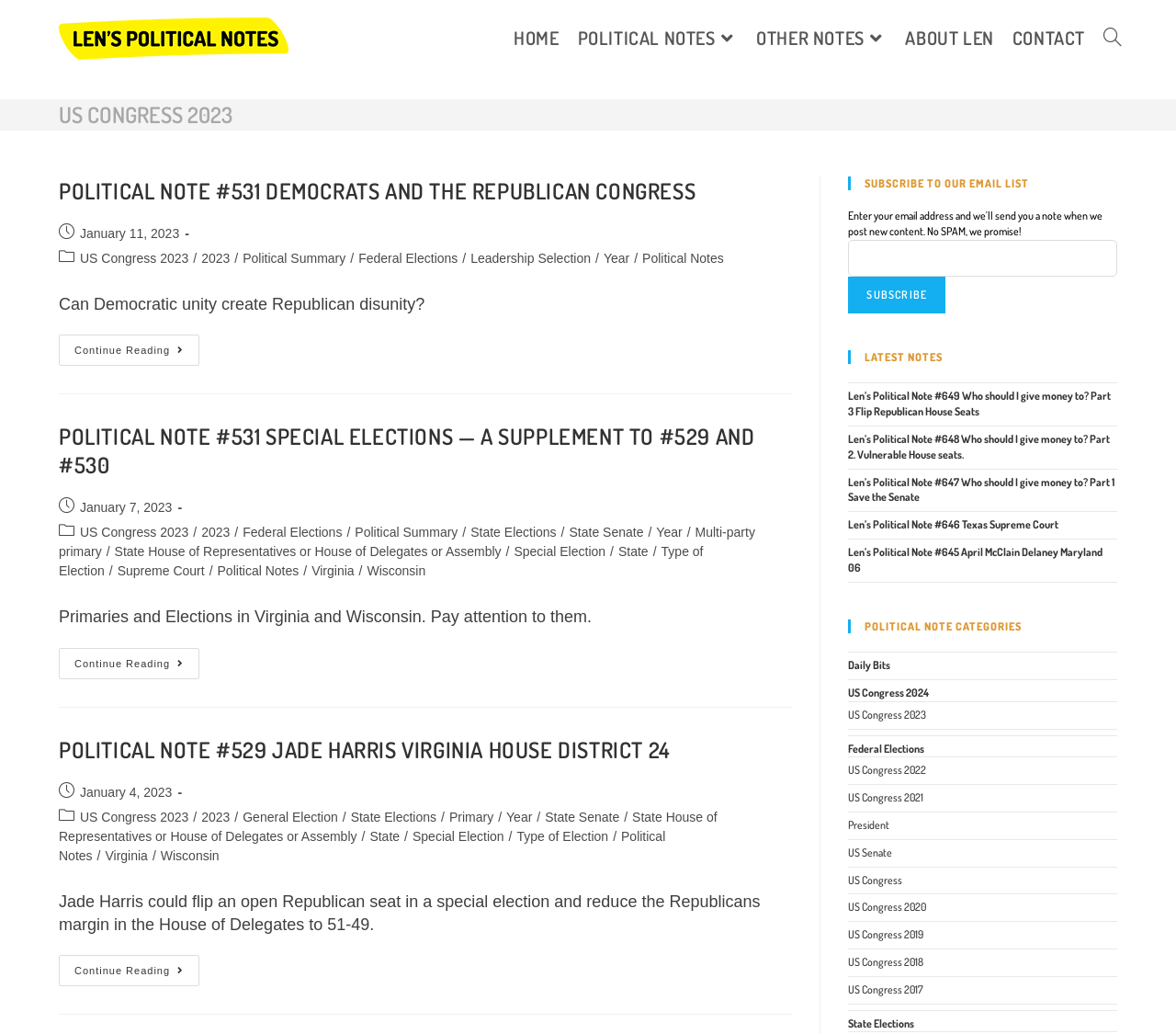Please answer the following question using a single word or phrase: 
What is the purpose of the 'Search website' link?

To search the website